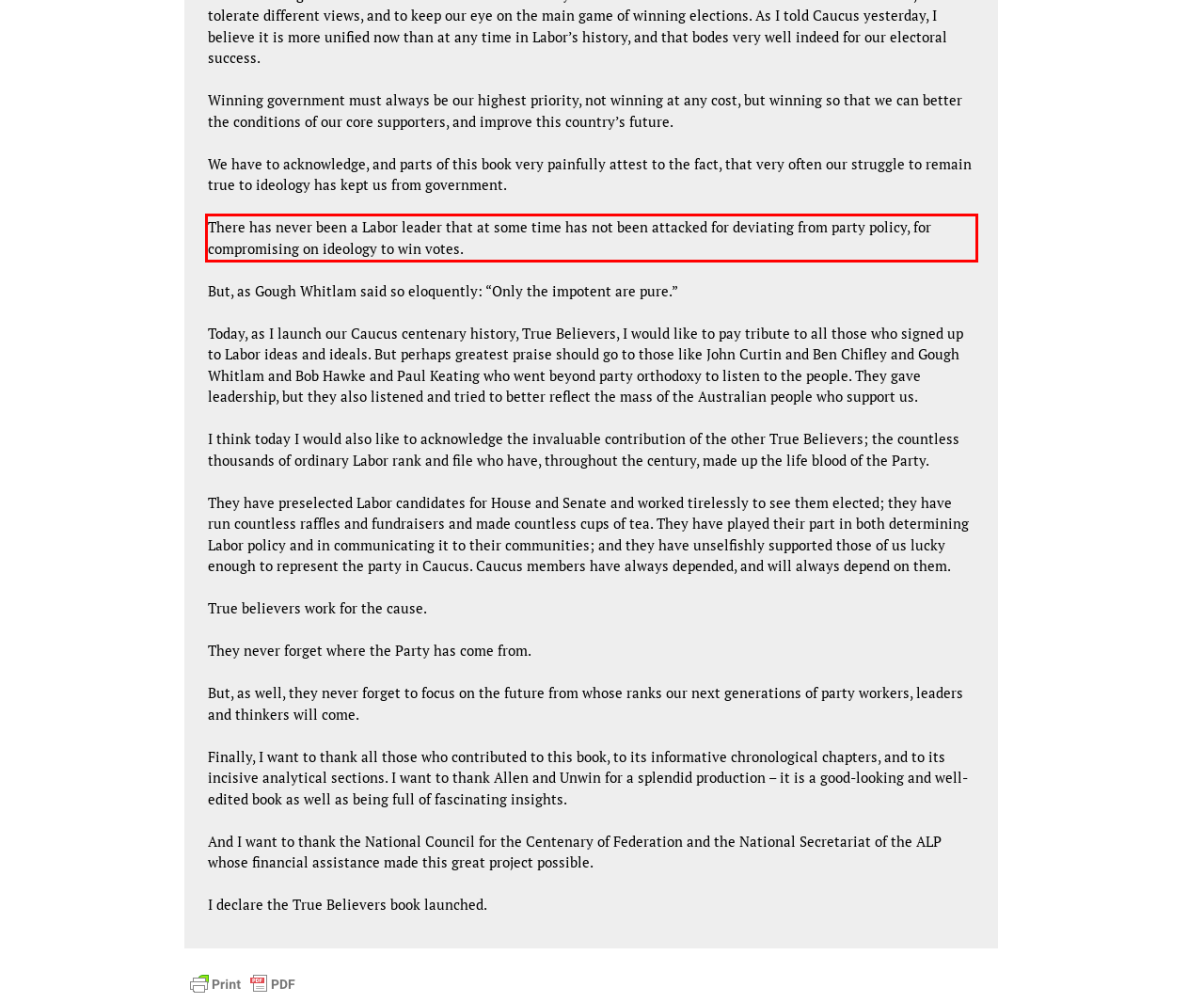Your task is to recognize and extract the text content from the UI element enclosed in the red bounding box on the webpage screenshot.

There has never been a Labor leader that at some time has not been attacked for deviating from party policy, for compromising on ideology to win votes.